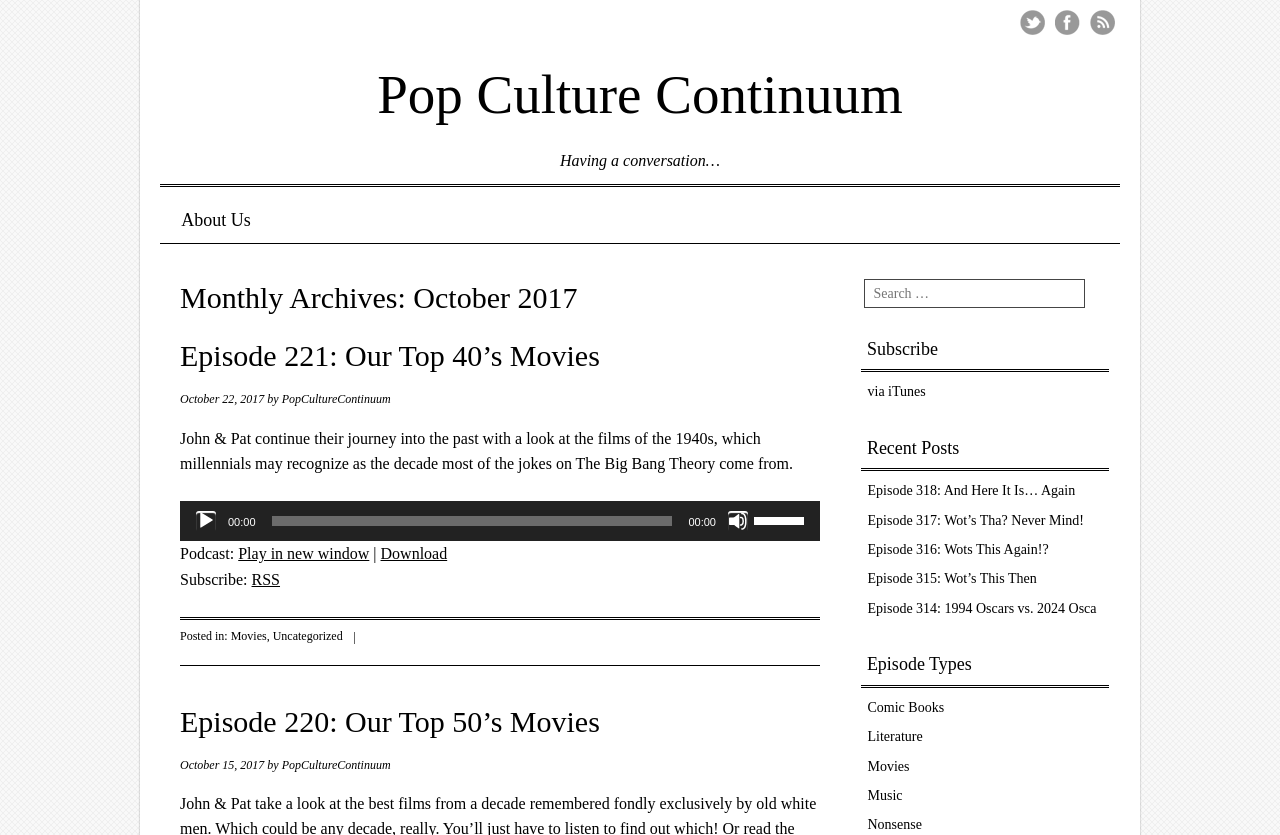Find the bounding box coordinates for the HTML element specified by: "Play in new window".

[0.186, 0.652, 0.289, 0.673]